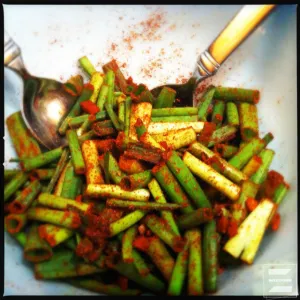What is sprinkled on the scallions?
Using the image provided, answer with just one word or phrase.

Cayenne and paprika